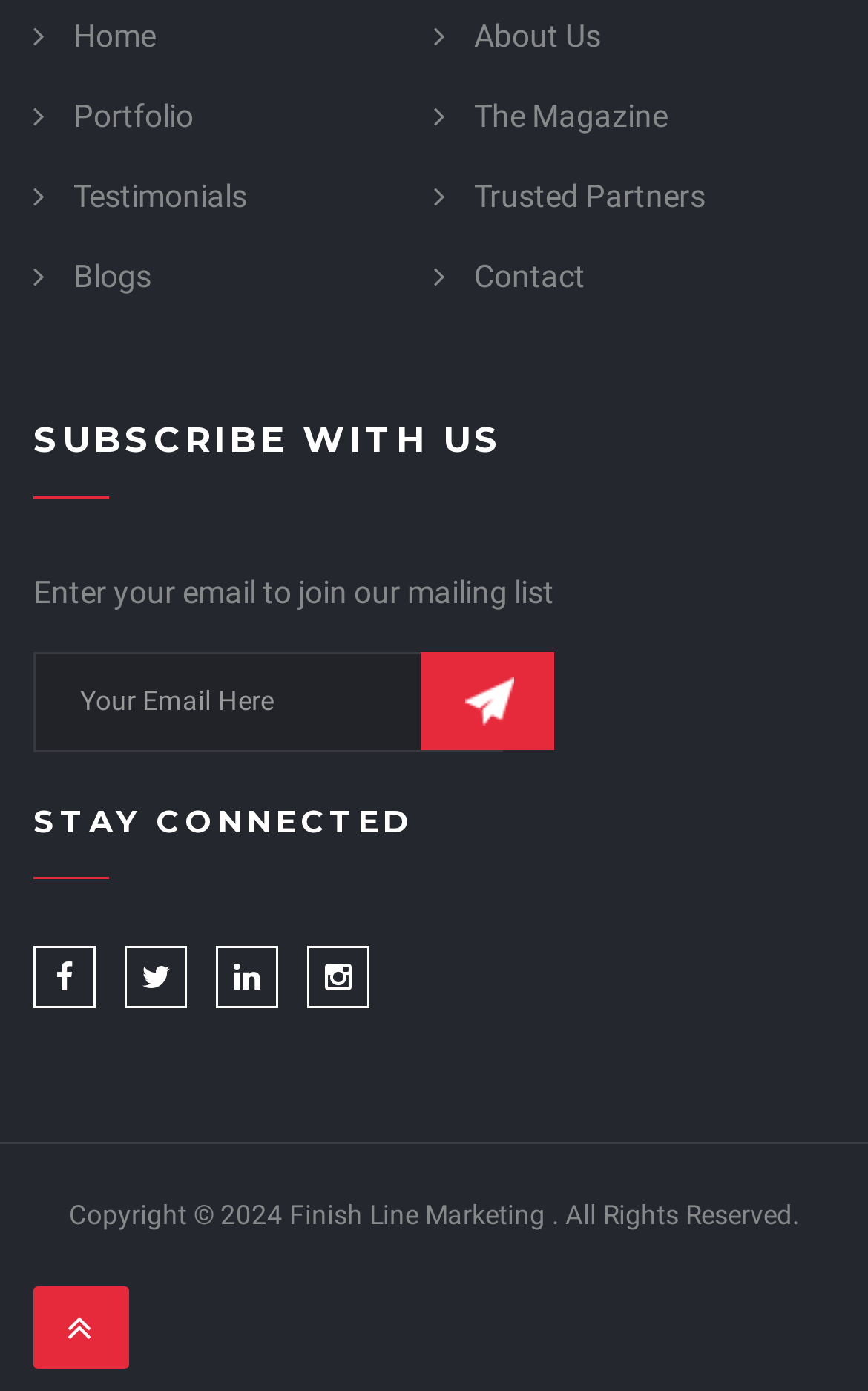Please identify the bounding box coordinates of the area that needs to be clicked to follow this instruction: "Enter email to subscribe".

[0.038, 0.468, 0.578, 0.54]